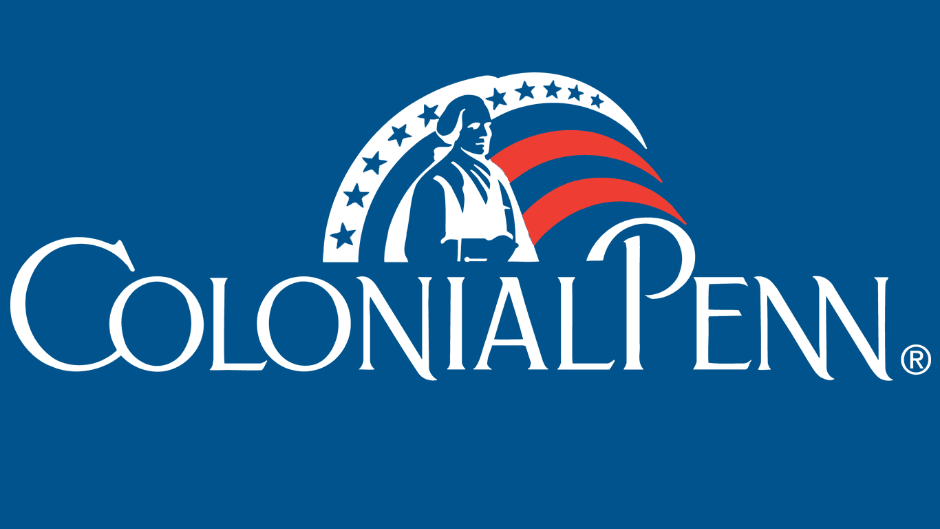What colors are used in the logo's design?
Please provide a detailed and thorough answer to the question.

The logo features patriotic red and white stripes and a blue background, symbolizing trust and reliability, which are essential qualities for a health insurance provider like Colonial Penn.